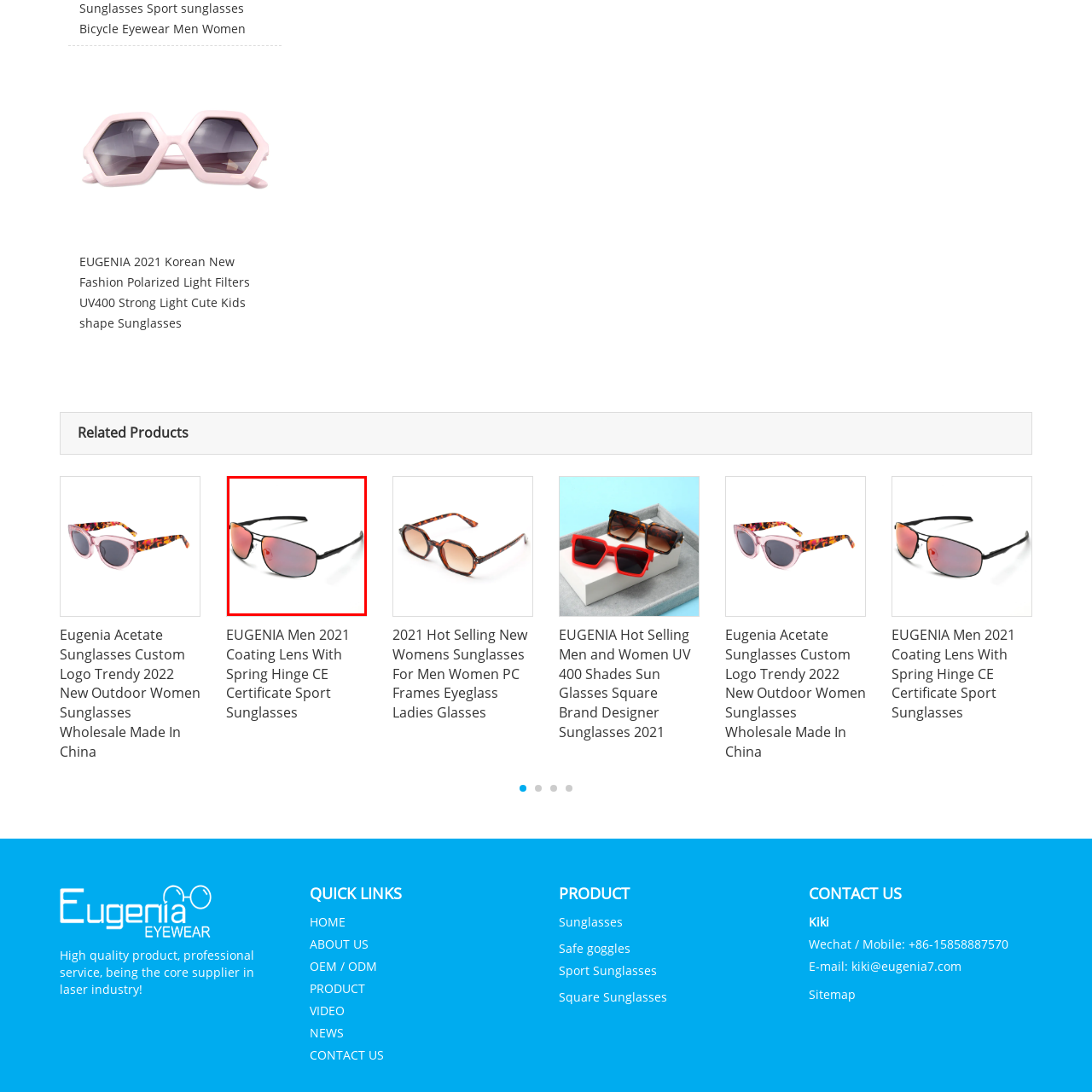Notice the image within the red frame, What type of tint do the lenses have?
 Your response should be a single word or phrase.

Gradient